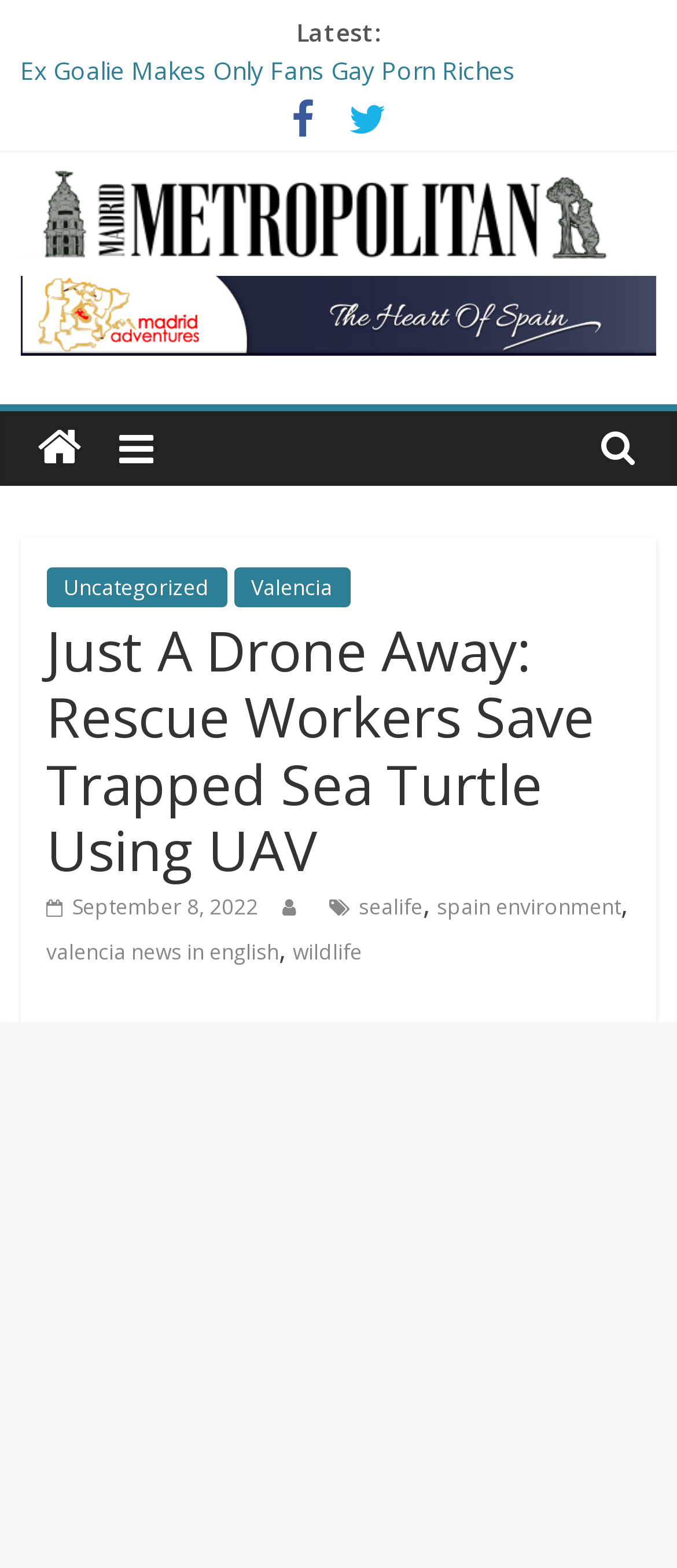Identify the bounding box coordinates for the UI element described as: "valencia news in english".

[0.068, 0.598, 0.412, 0.616]